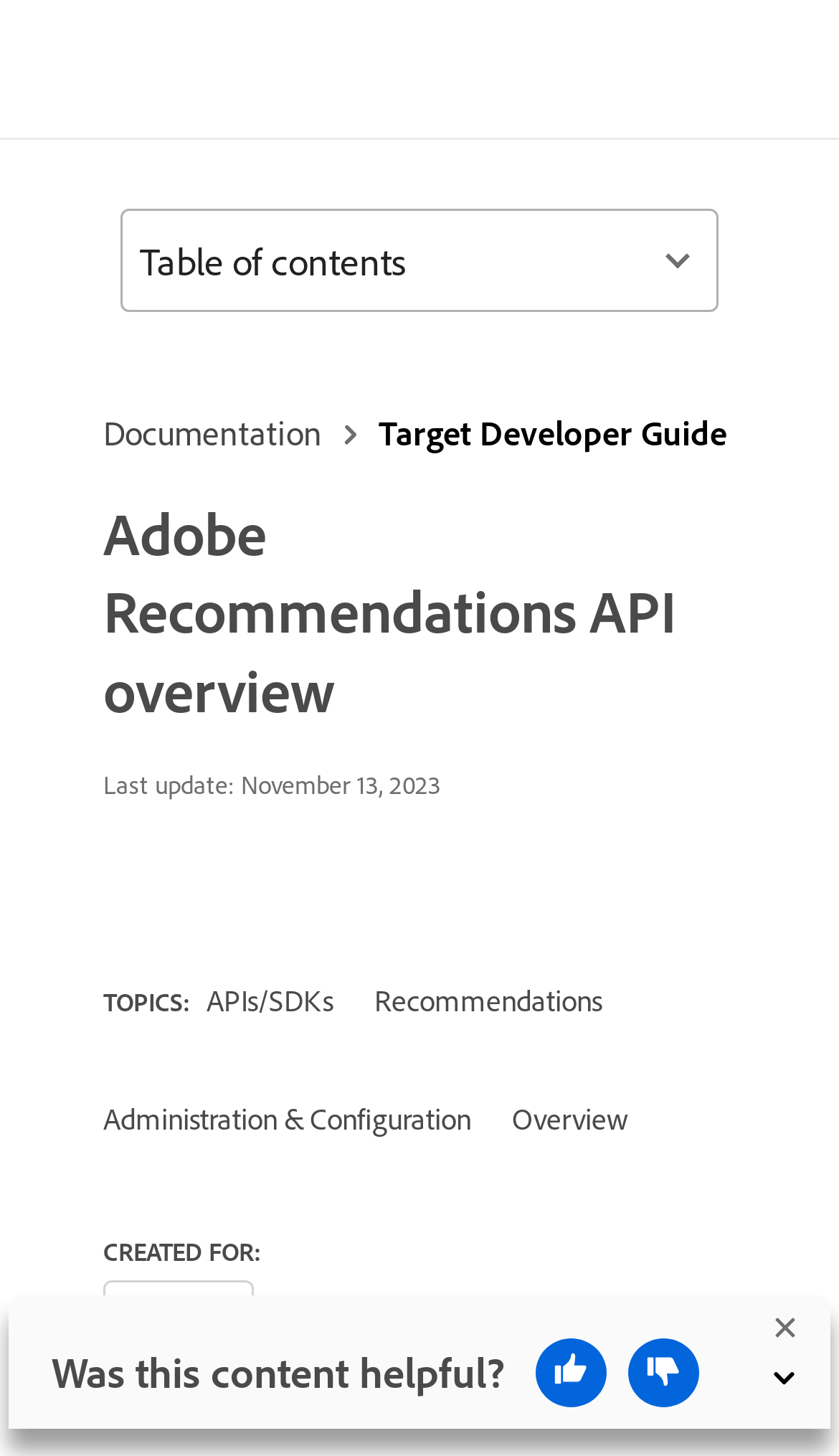Please predict the bounding box coordinates of the element's region where a click is necessary to complete the following instruction: "Give a thumbs up to the content". The coordinates should be represented by four float numbers between 0 and 1, i.e., [left, top, right, bottom].

[0.638, 0.919, 0.723, 0.967]